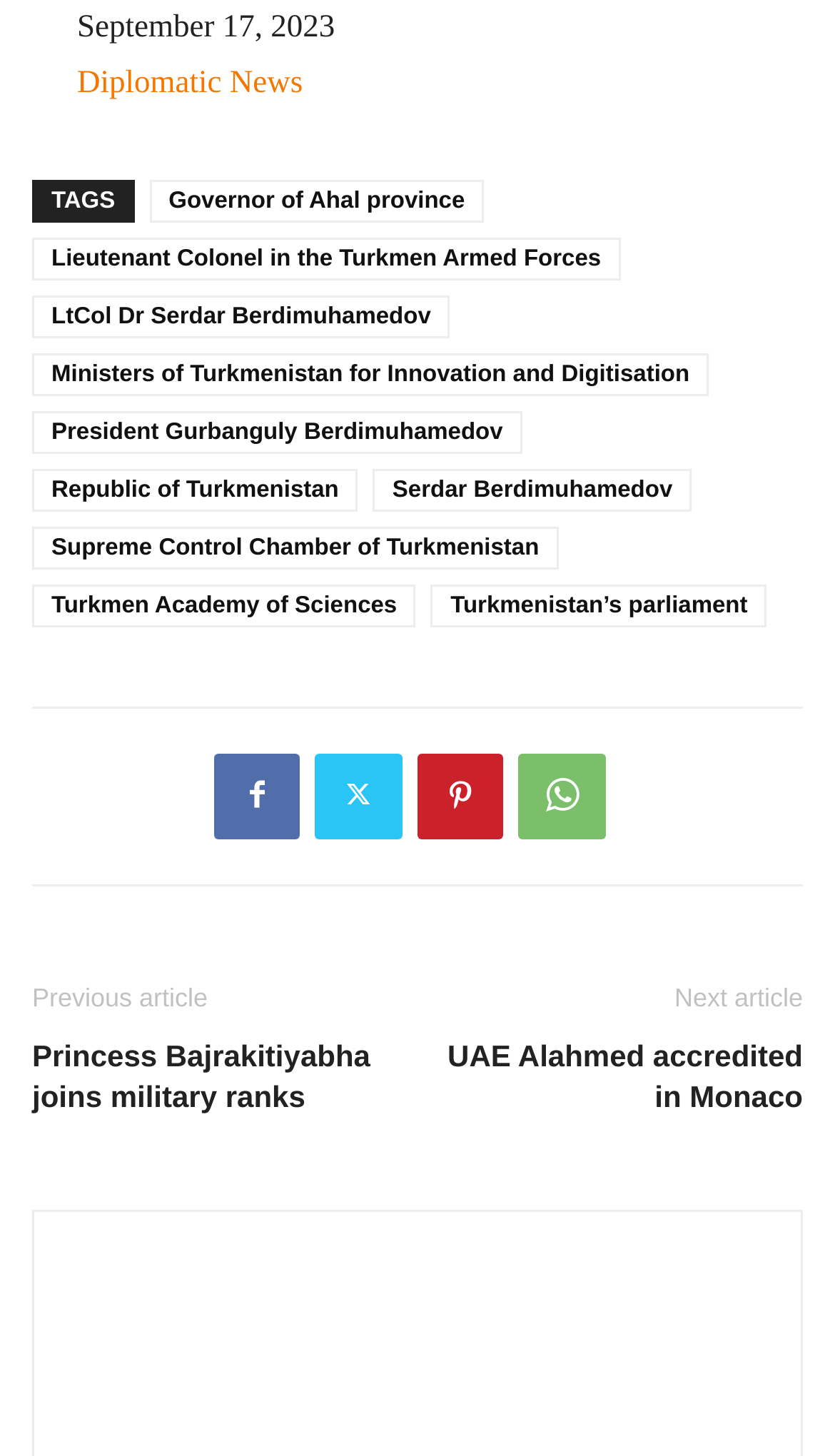What is the category of the article?
We need a detailed and exhaustive answer to the question. Please elaborate.

The category of the article is mentioned in the link element with the text 'Diplomatic News' which is located near the top of the webpage.